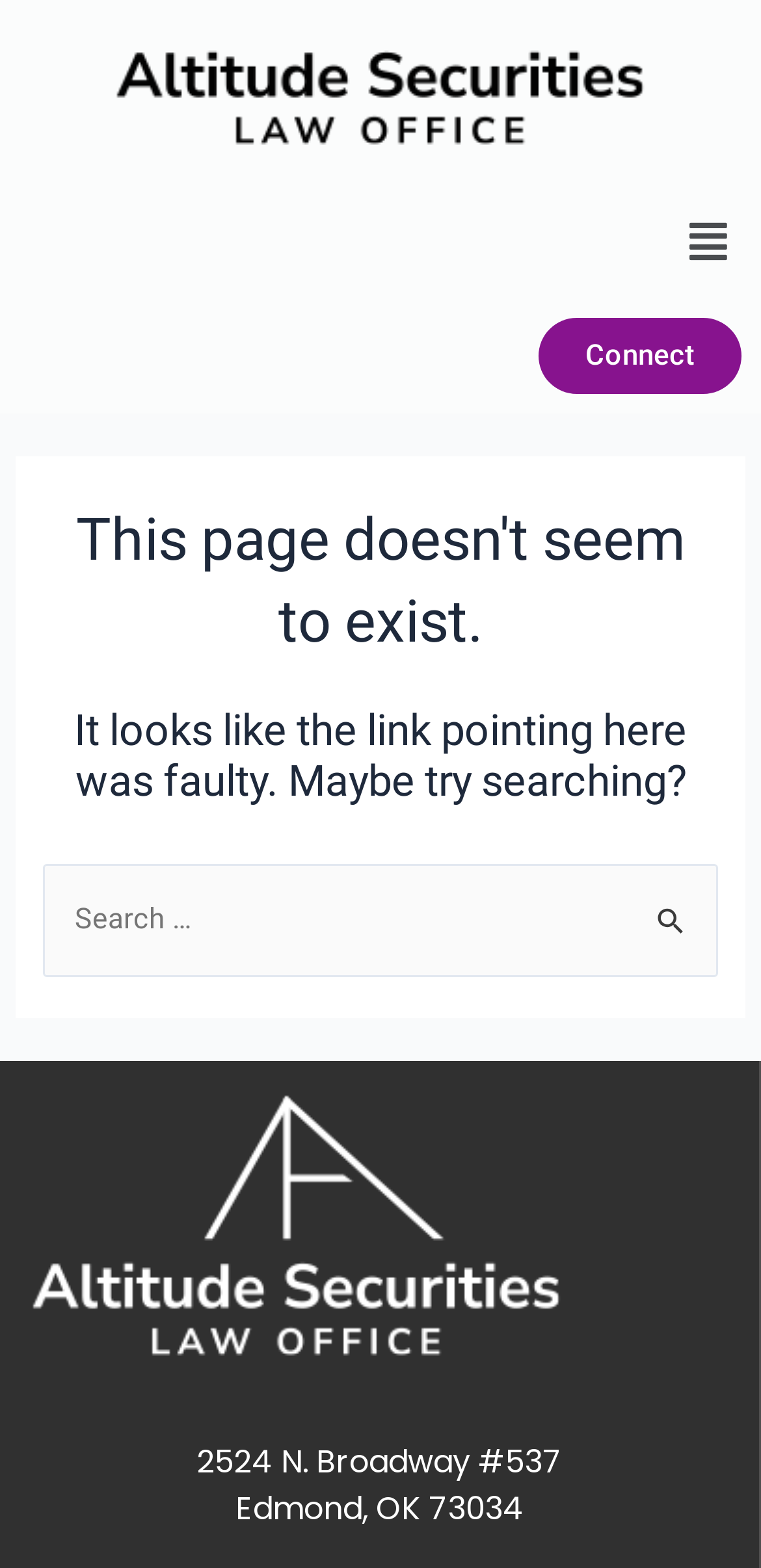Respond with a single word or phrase:
Is the menu expanded?

No